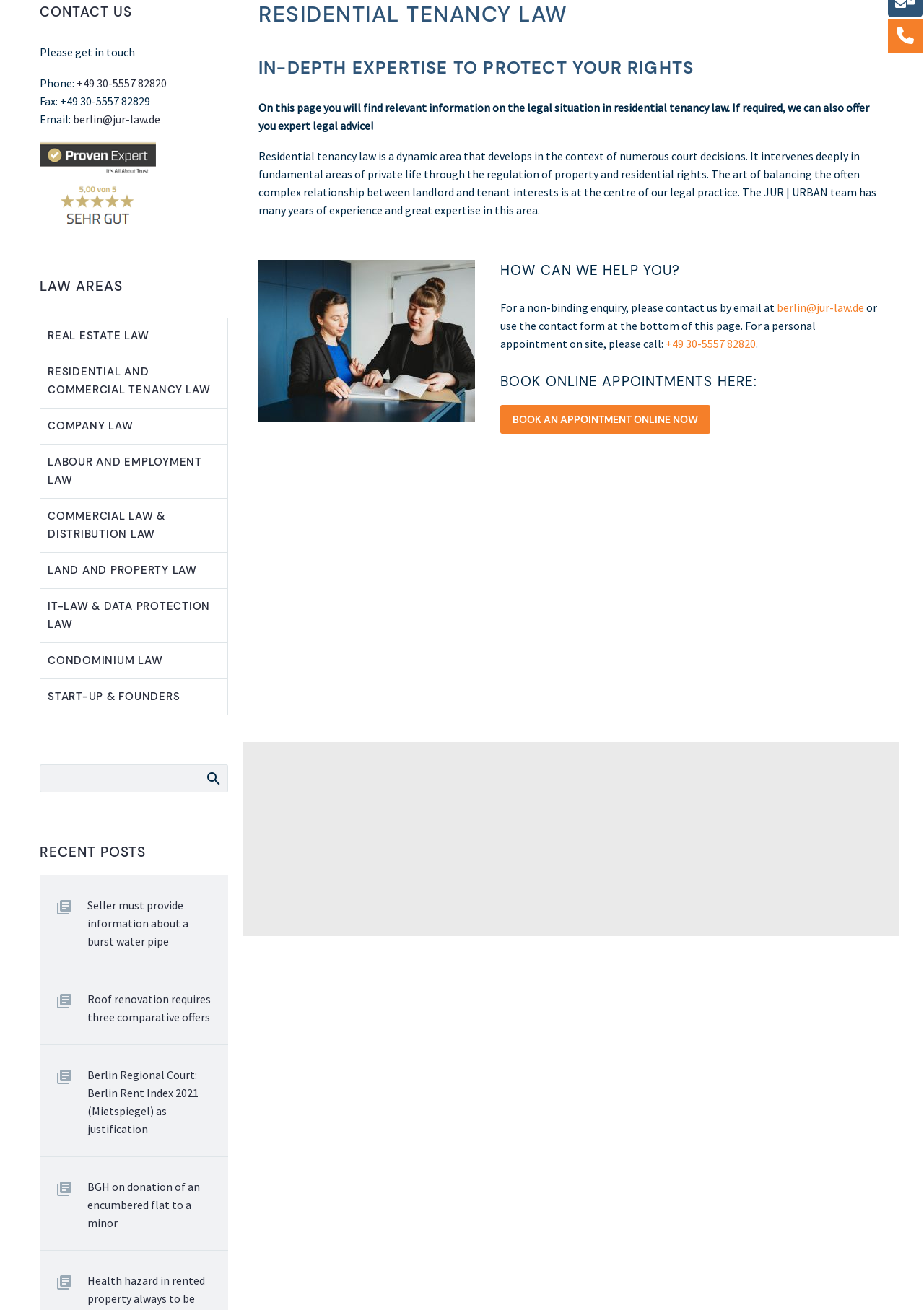Identify the bounding box coordinates for the UI element described as: "berlin@jur-law.de". The coordinates should be provided as four floats between 0 and 1: [left, top, right, bottom].

[0.079, 0.085, 0.173, 0.096]